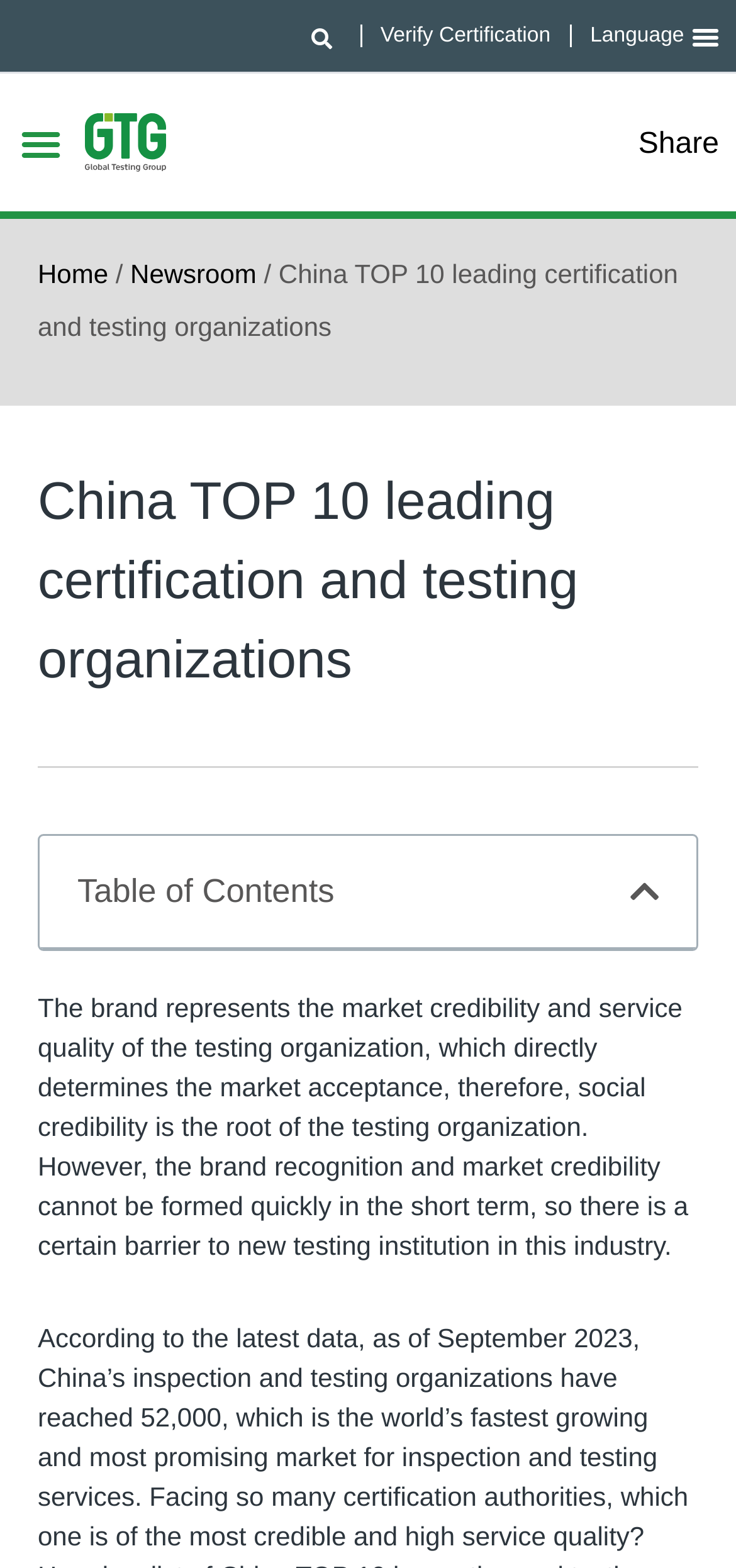What is the purpose of the 'Menu Toggle' button?
Answer the question with a single word or phrase, referring to the image.

To toggle menu